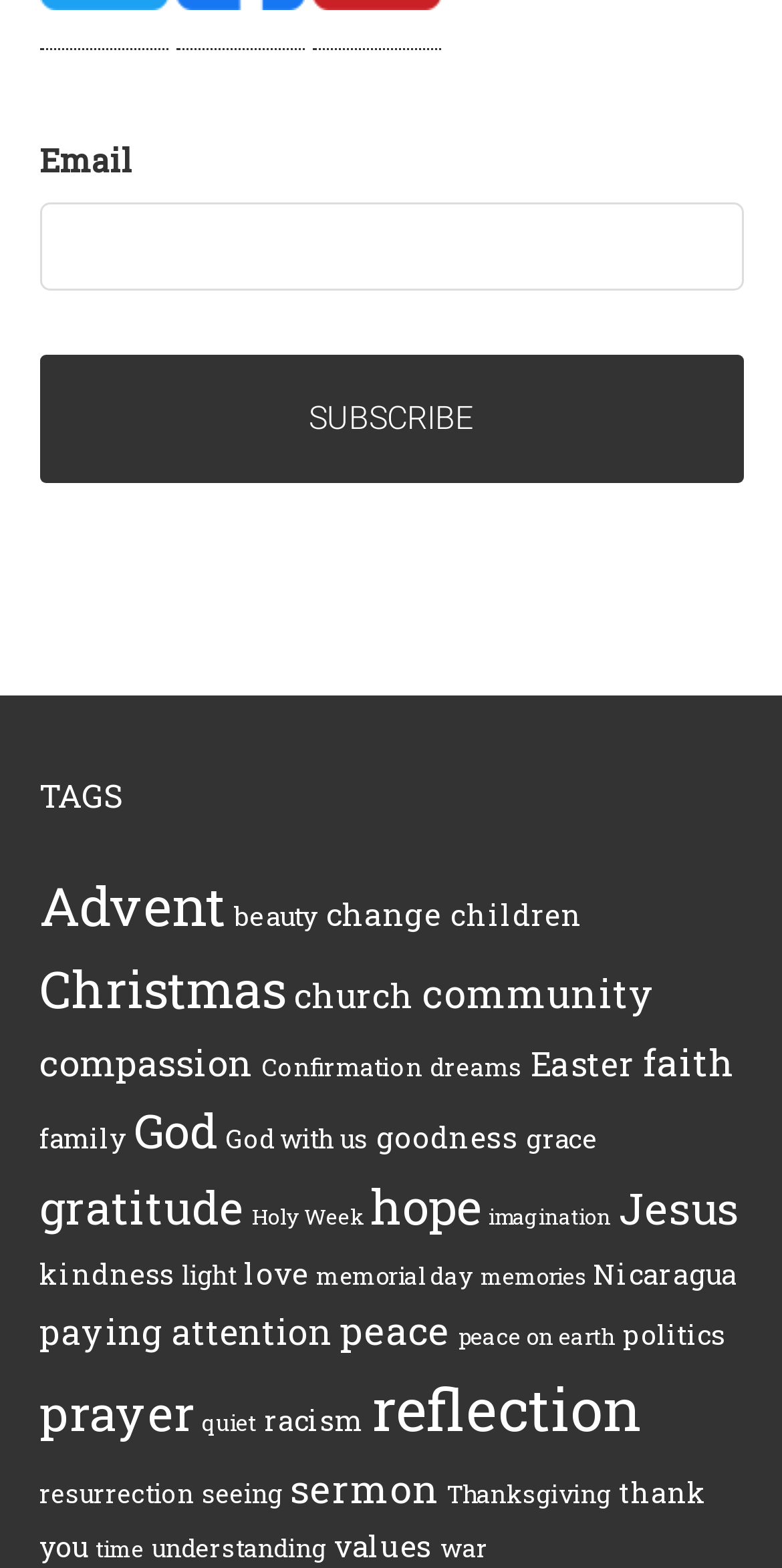What is the theme of the webpage?
Using the information from the image, give a concise answer in one word or a short phrase.

Christianity